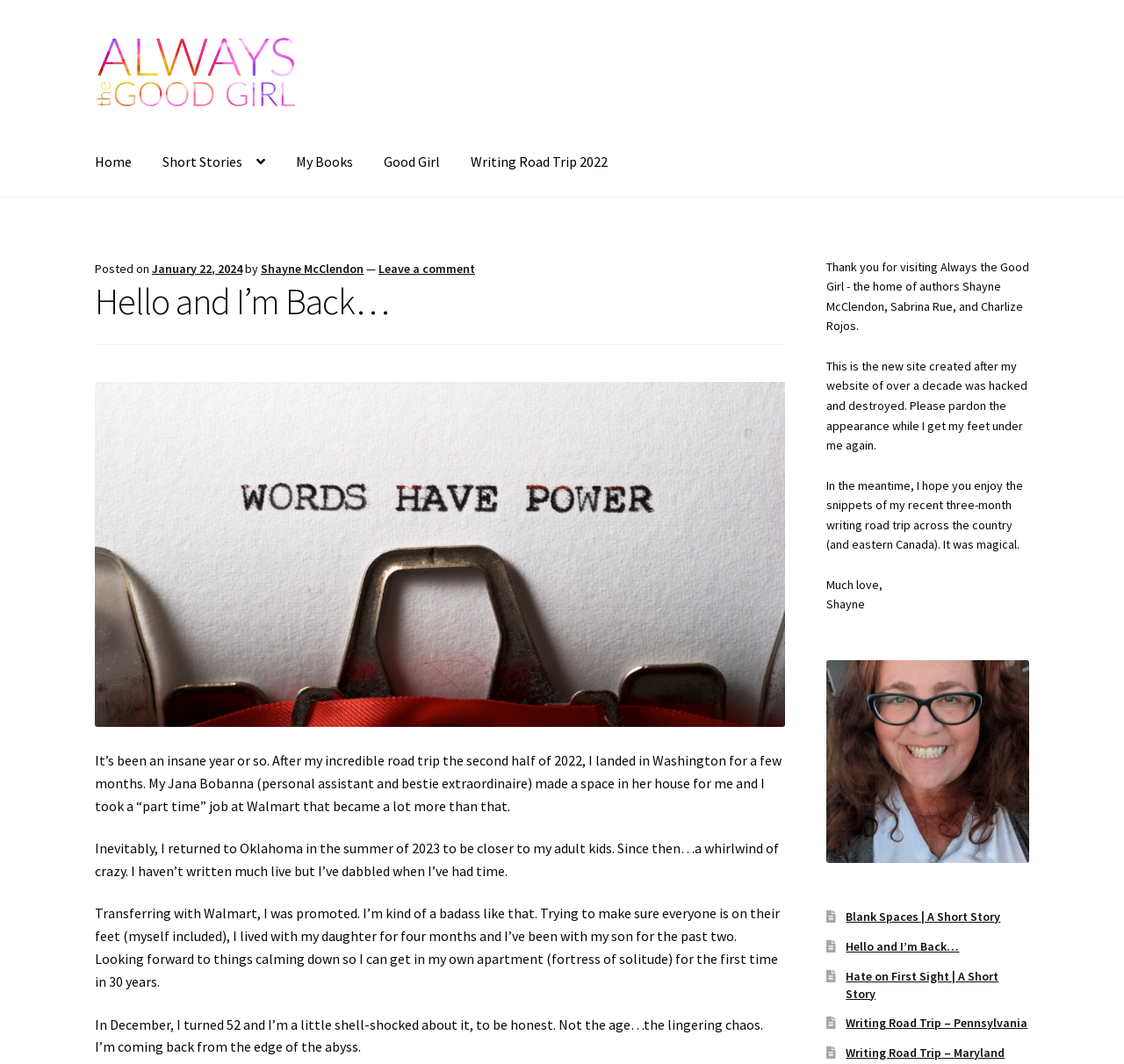Please provide the bounding box coordinates for the UI element as described: "self-discovery". The coordinates must be four floats between 0 and 1, represented as [left, top, right, bottom].

None